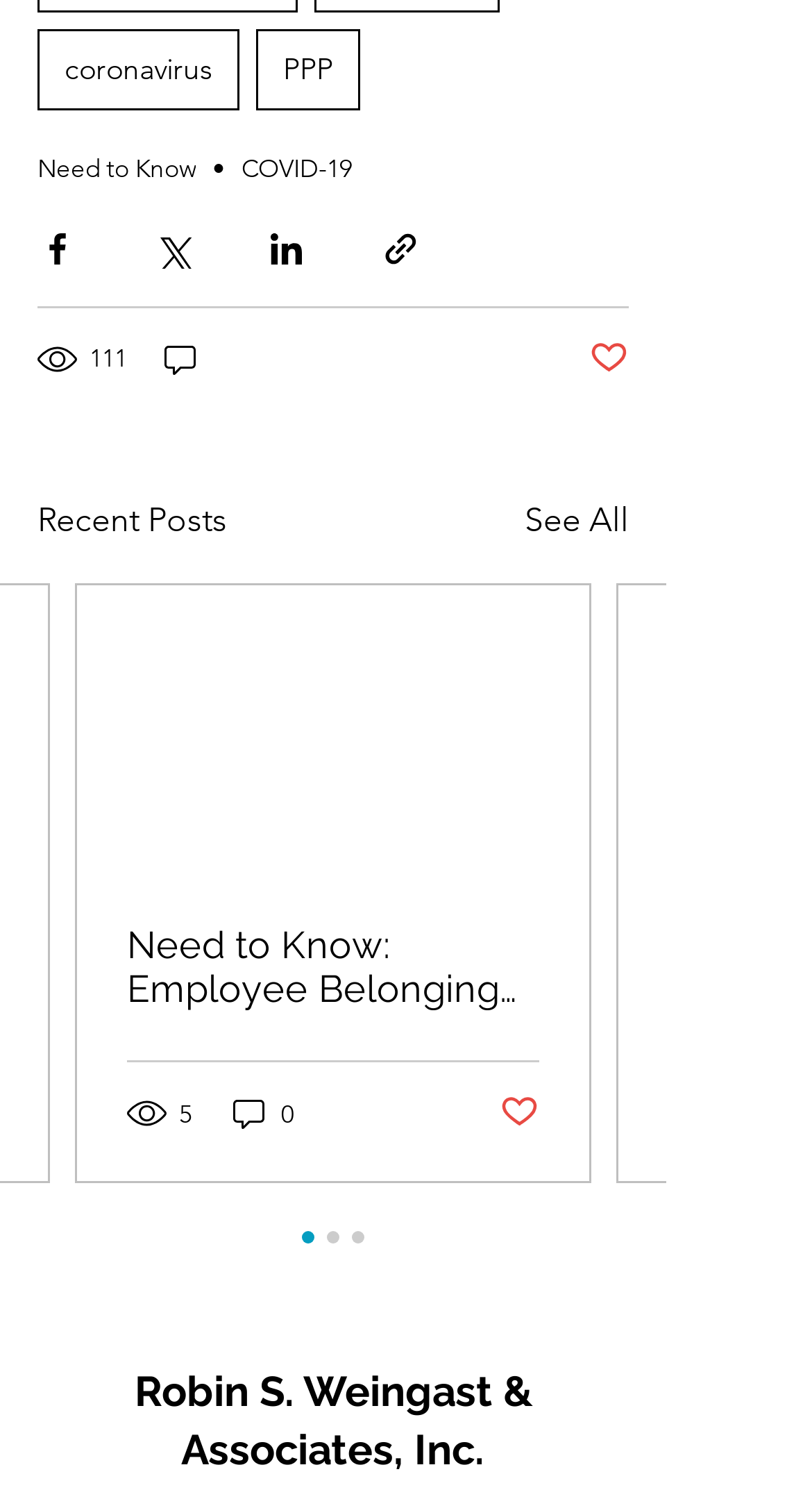Identify the bounding box coordinates for the UI element mentioned here: "See All". Provide the coordinates as four float values between 0 and 1, i.e., [left, top, right, bottom].

[0.646, 0.332, 0.774, 0.366]